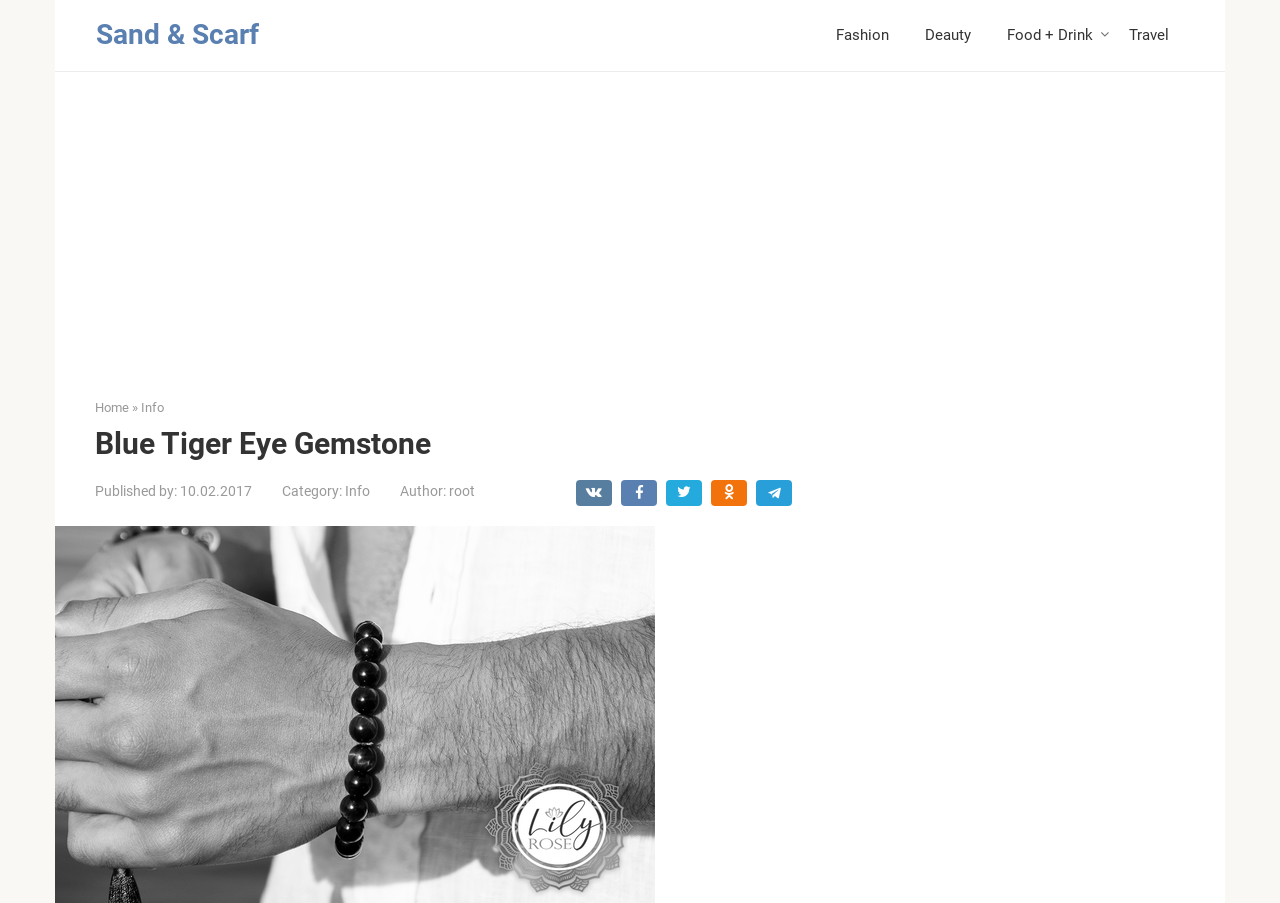Identify the main title of the webpage and generate its text content.

Blue Tiger Eye Gemstone